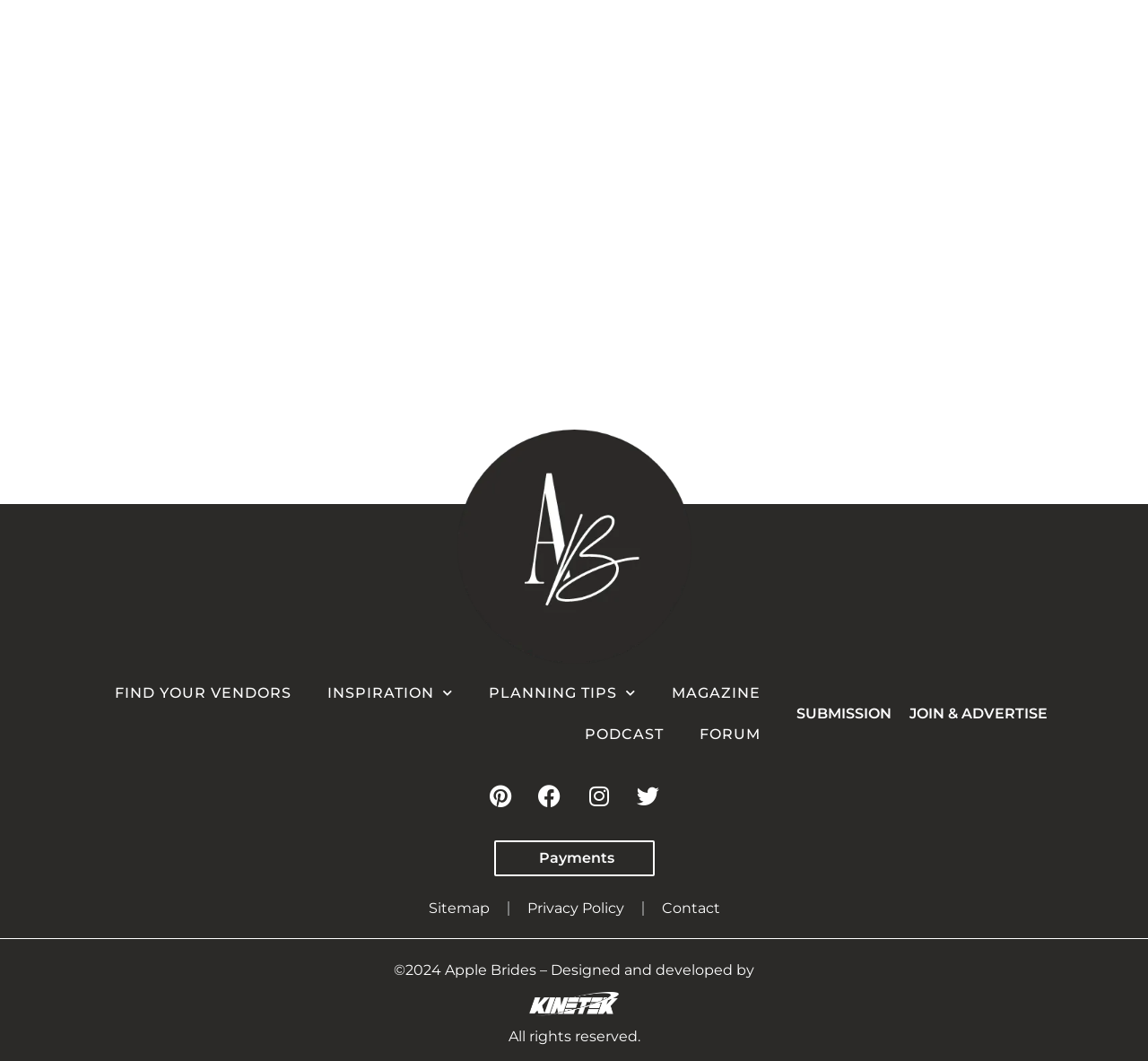Please study the image and answer the question comprehensively:
What is the text below the 'SUBMISSION' heading?

The text below the 'SUBMISSION' heading is a link with the same text 'SUBMISSION', which is located at the top right of the webpage.